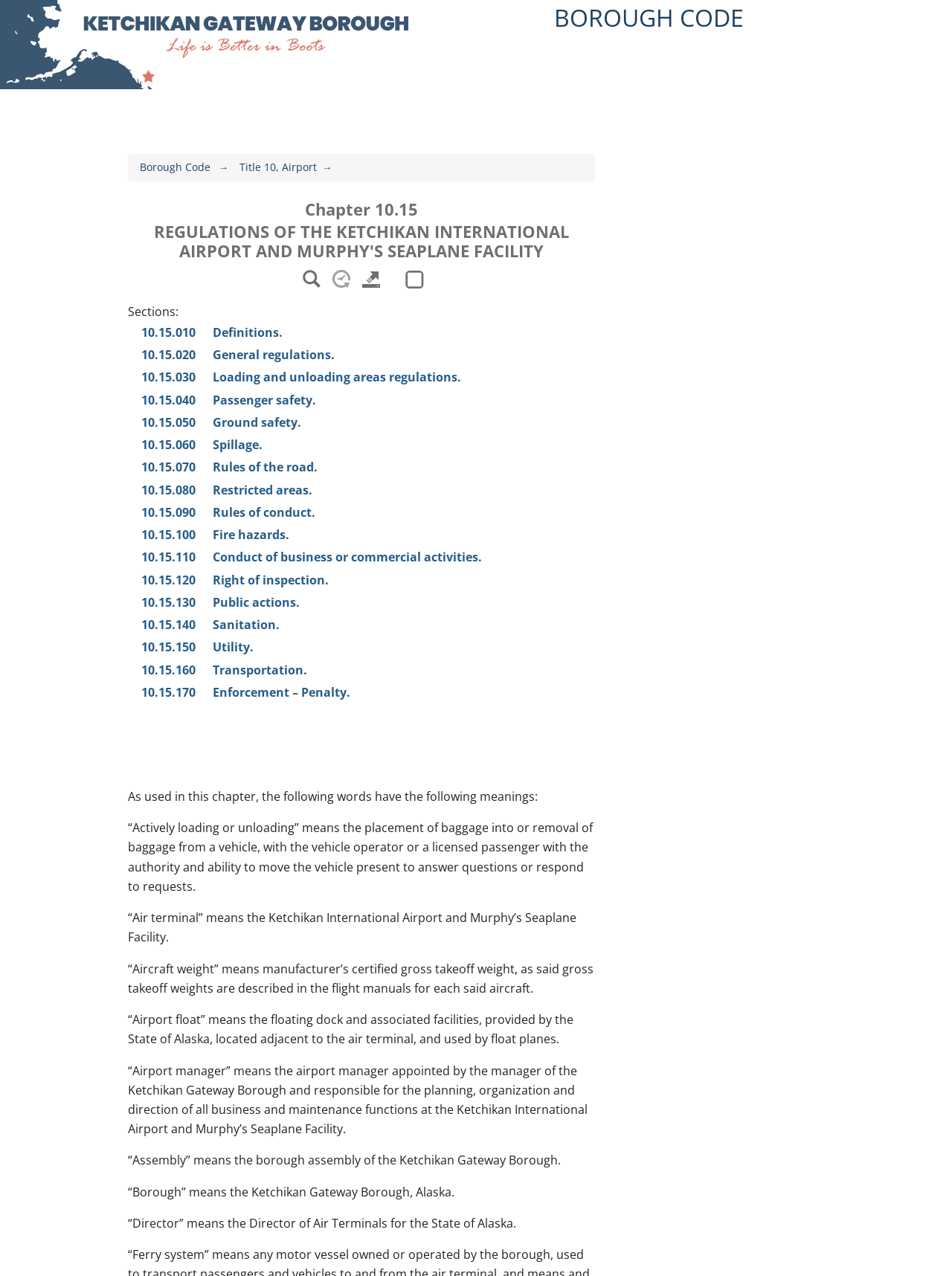Identify the bounding box for the UI element described as: "Philanthropy: A Powerful Business Tool". Ensure the coordinates are four float numbers between 0 and 1, formatted as [left, top, right, bottom].

None